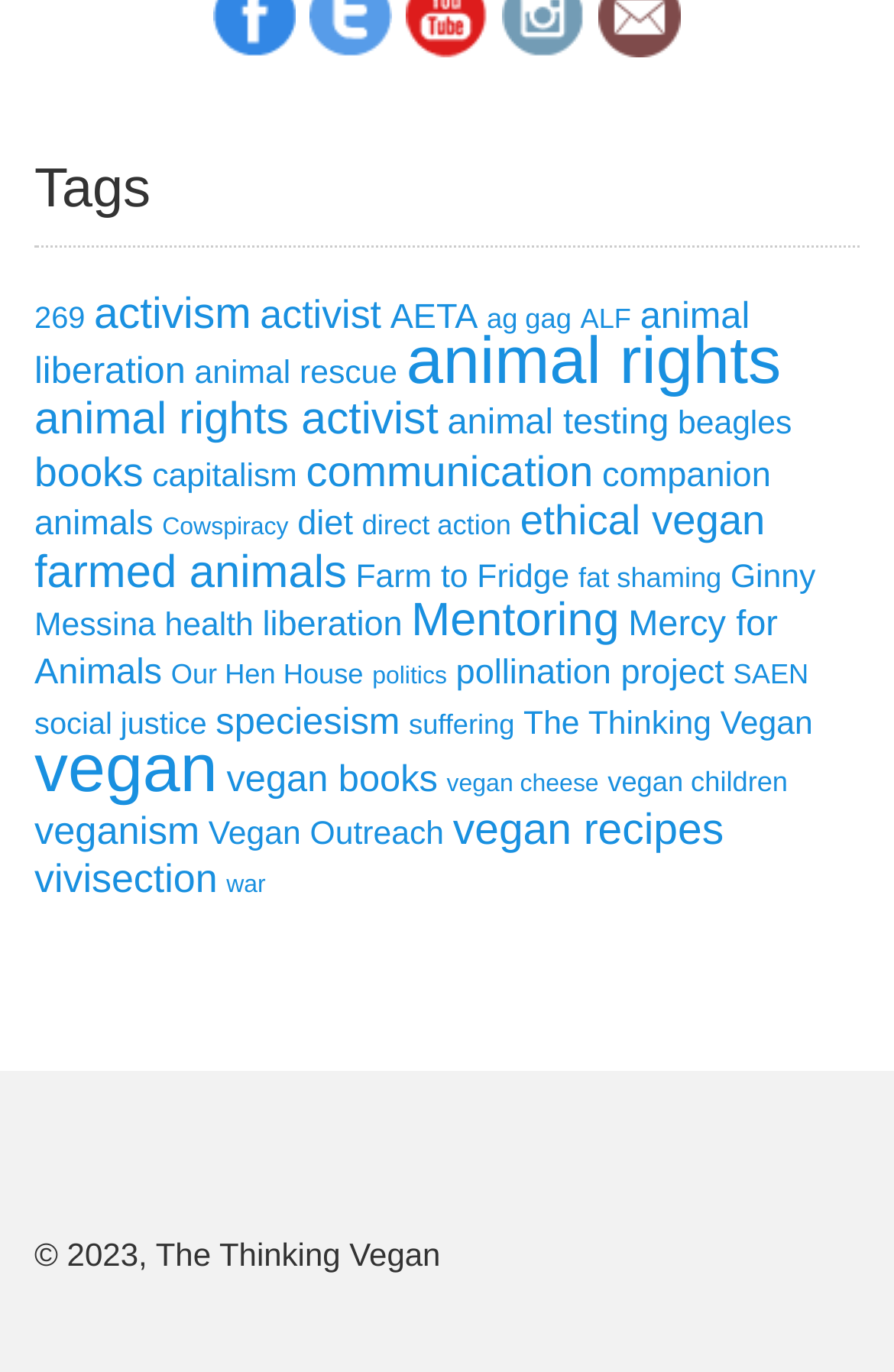What is the name of the organization associated with the link 'Mercy for Animals'?
Please provide a detailed and comprehensive answer to the question.

I looked at the text associated with the link and found that it is 'Mercy for Animals', which is likely the name of an organization.